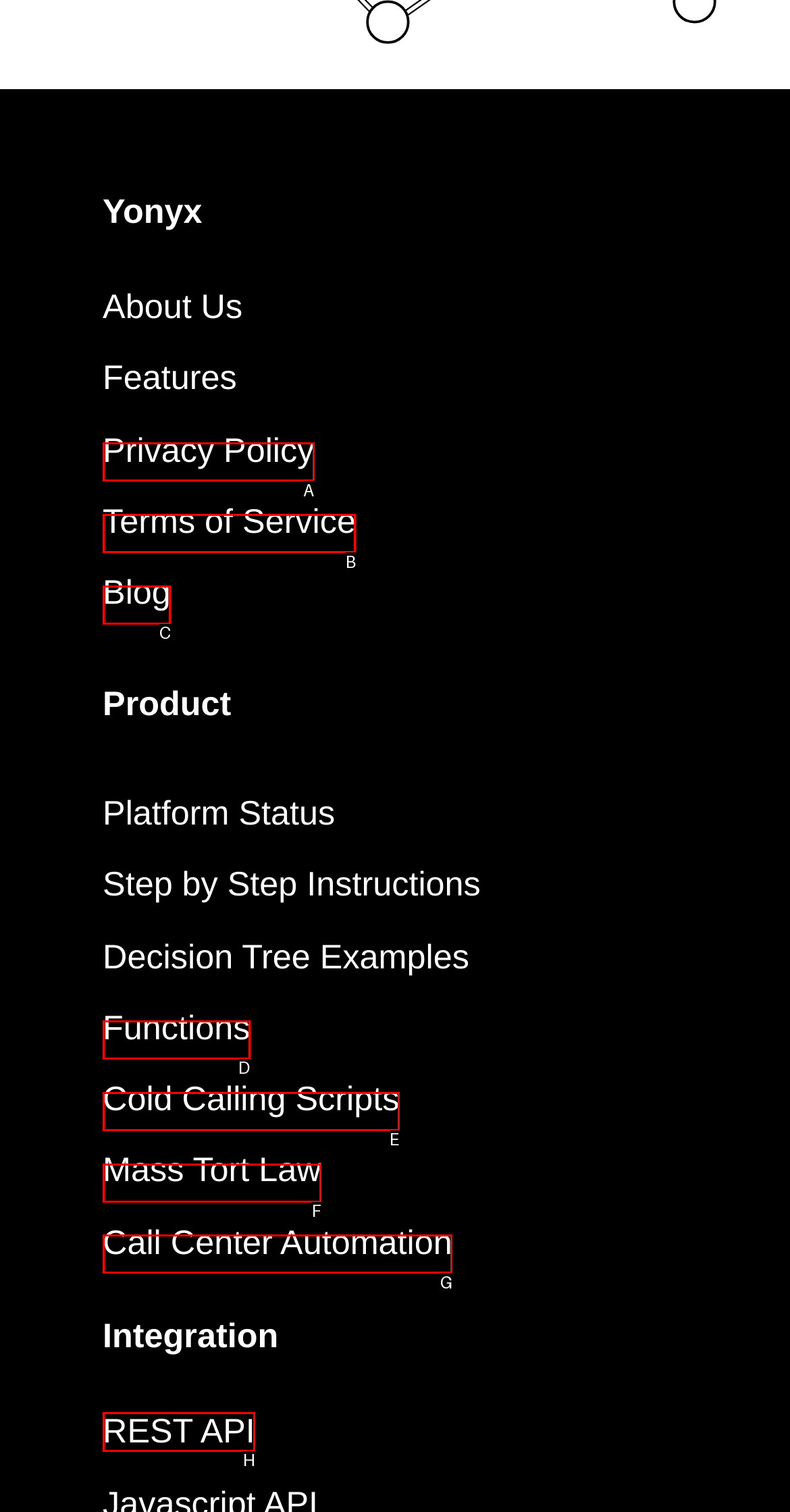Determine which element should be clicked for this task: Access the accessibility statement
Answer with the letter of the selected option.

None